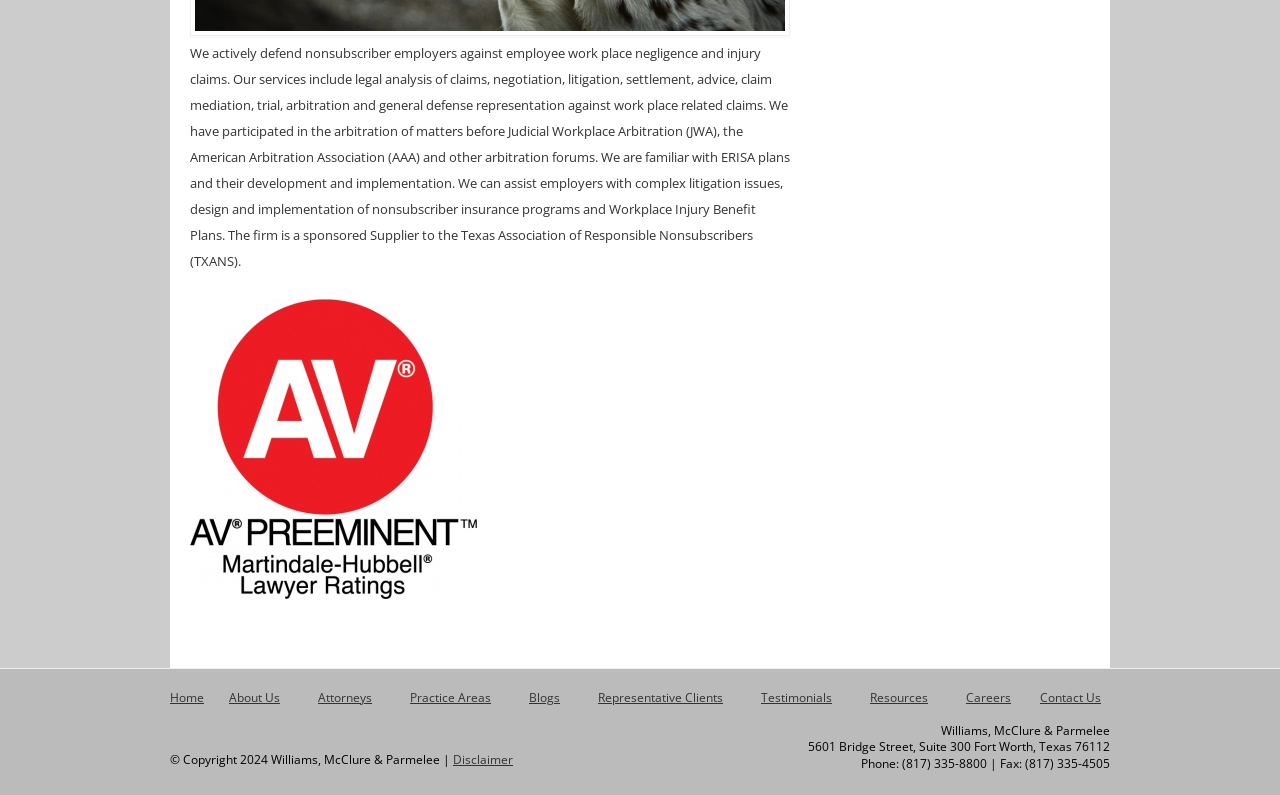From the element description: "Home", extract the bounding box coordinates of the UI element. The coordinates should be expressed as four float numbers between 0 and 1, in the order [left, top, right, bottom].

[0.133, 0.866, 0.159, 0.886]